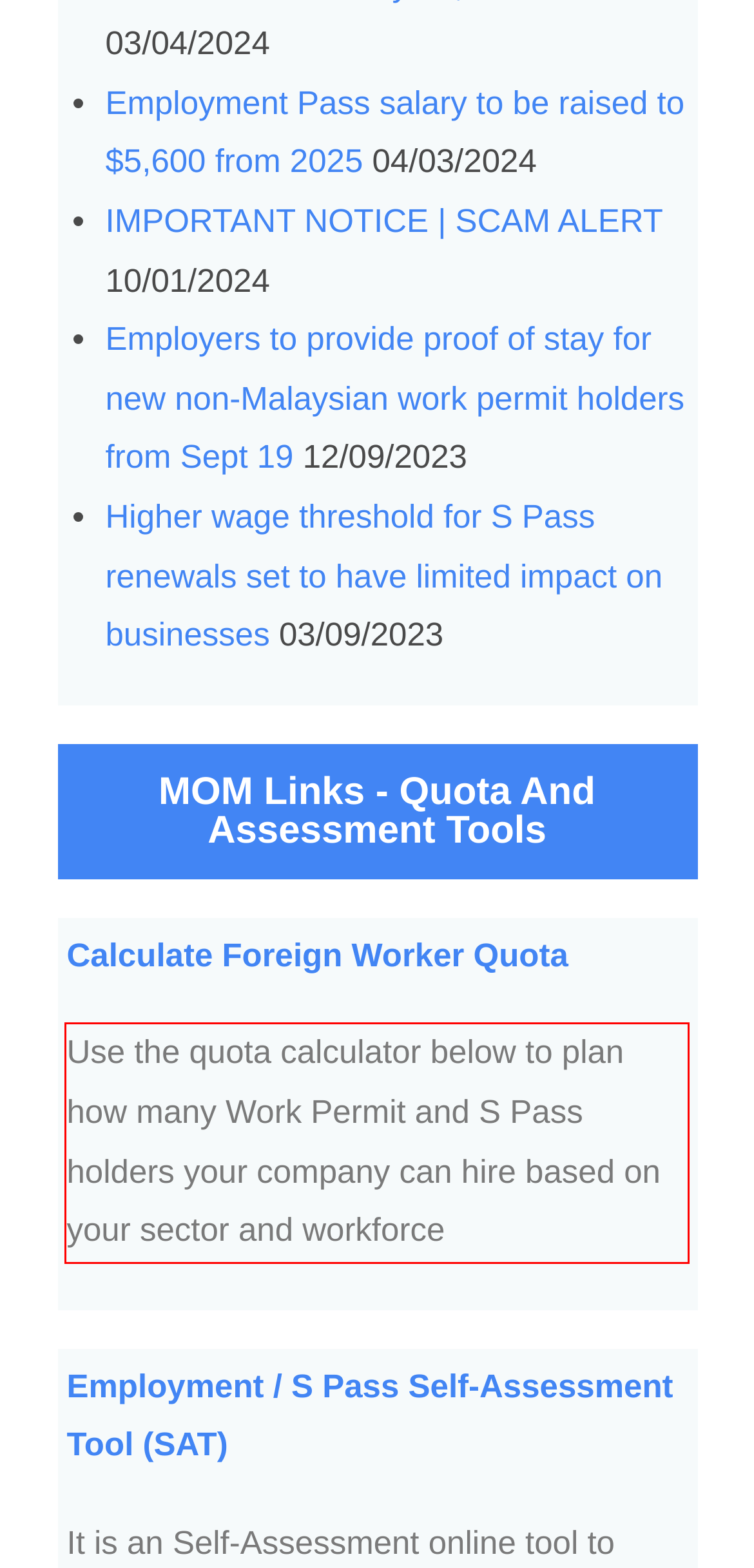Review the screenshot of the webpage and recognize the text inside the red rectangle bounding box. Provide the extracted text content.

Use the quota calculator below to plan how many Work Permit and S Pass holders your company can hire based on your sector and workforce